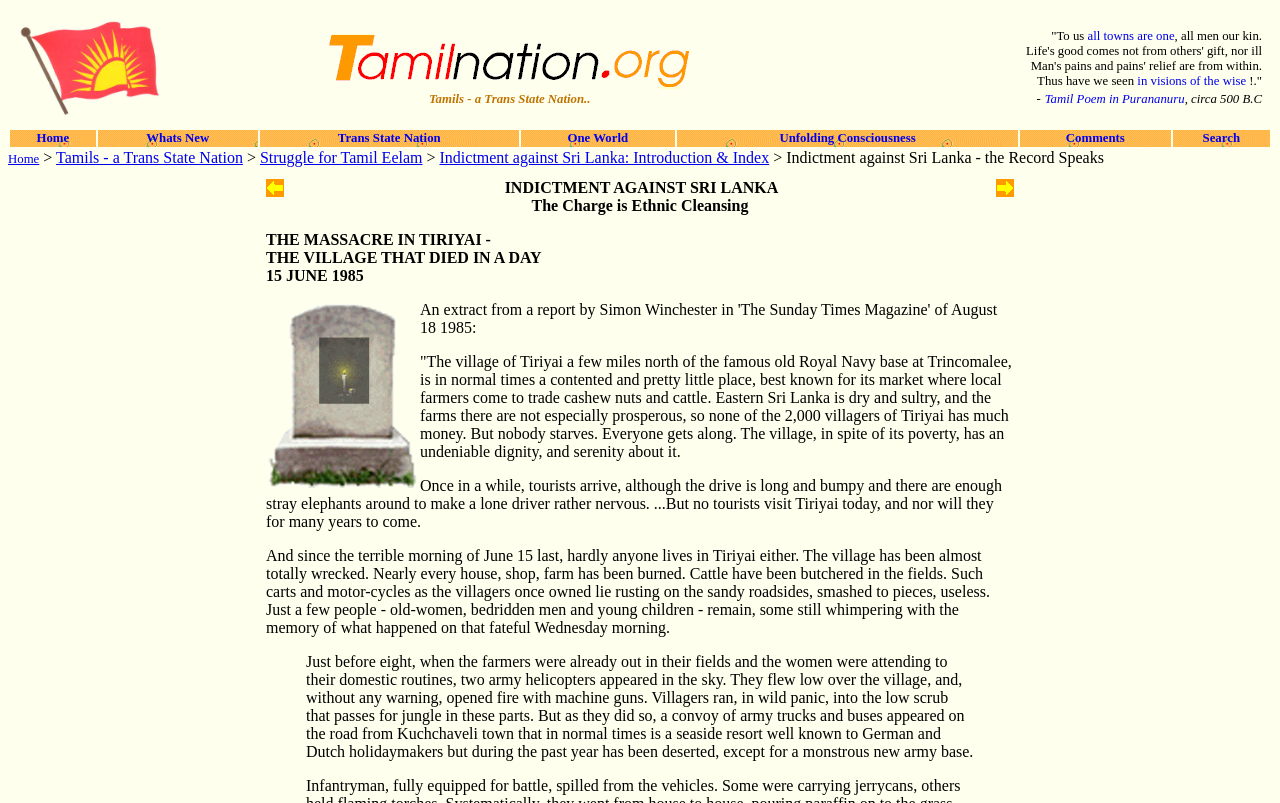What is the name of the poem quoted?
Please provide a comprehensive answer based on the contents of the image.

The poem is quoted in the text as 'To us all towns are one, all men our kin. Life's good comes not from others' gift, nor ill Man's pains and pains' relief are from within. Thus have we seen in visions of the wise!' and is attributed to Purananuru, circa 500 B.C.